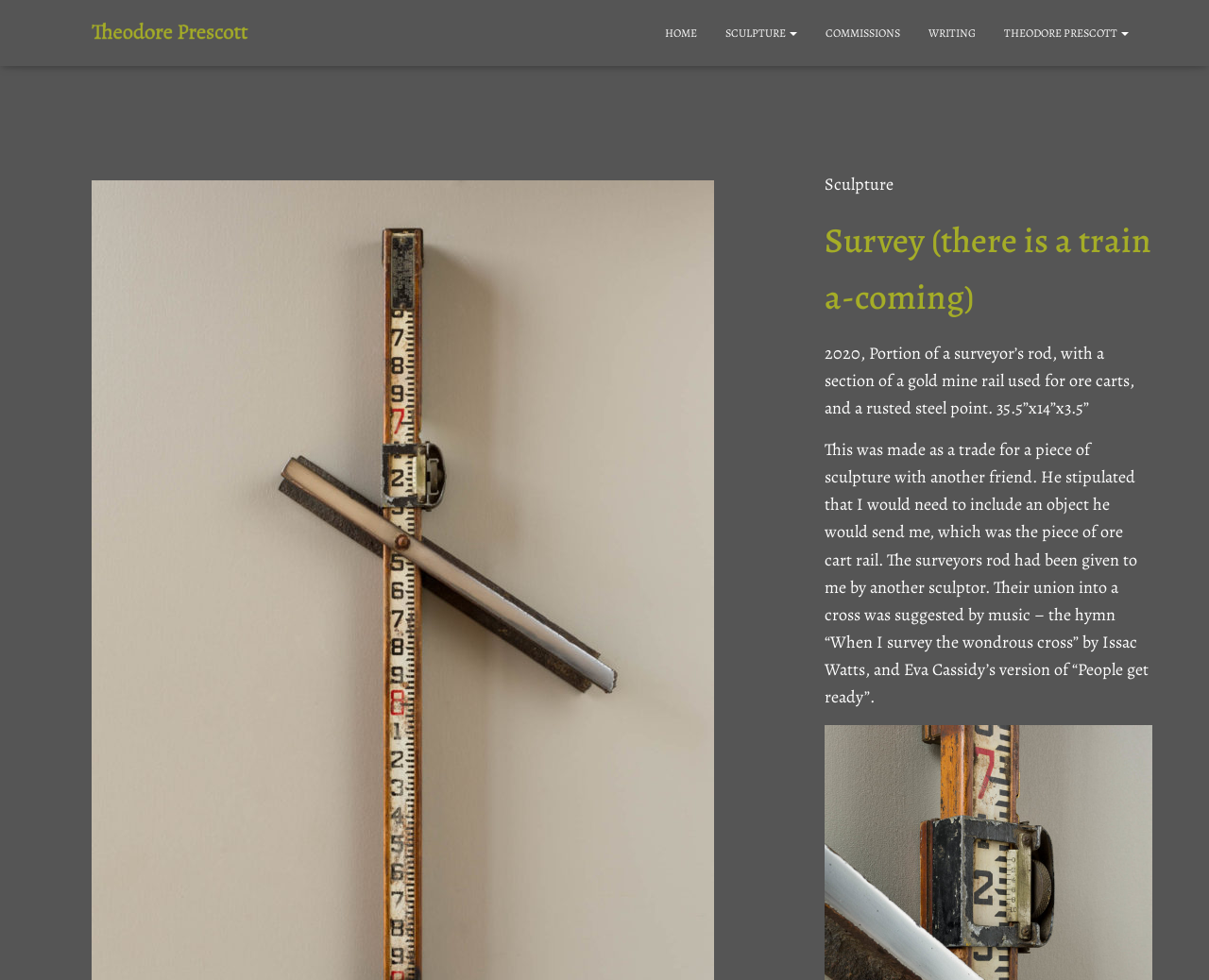Could you please study the image and provide a detailed answer to the question:
What is the name of the artist?

The name of the artist can be found in the link element at the top of the webpage, which is 'Theodore Prescott'.